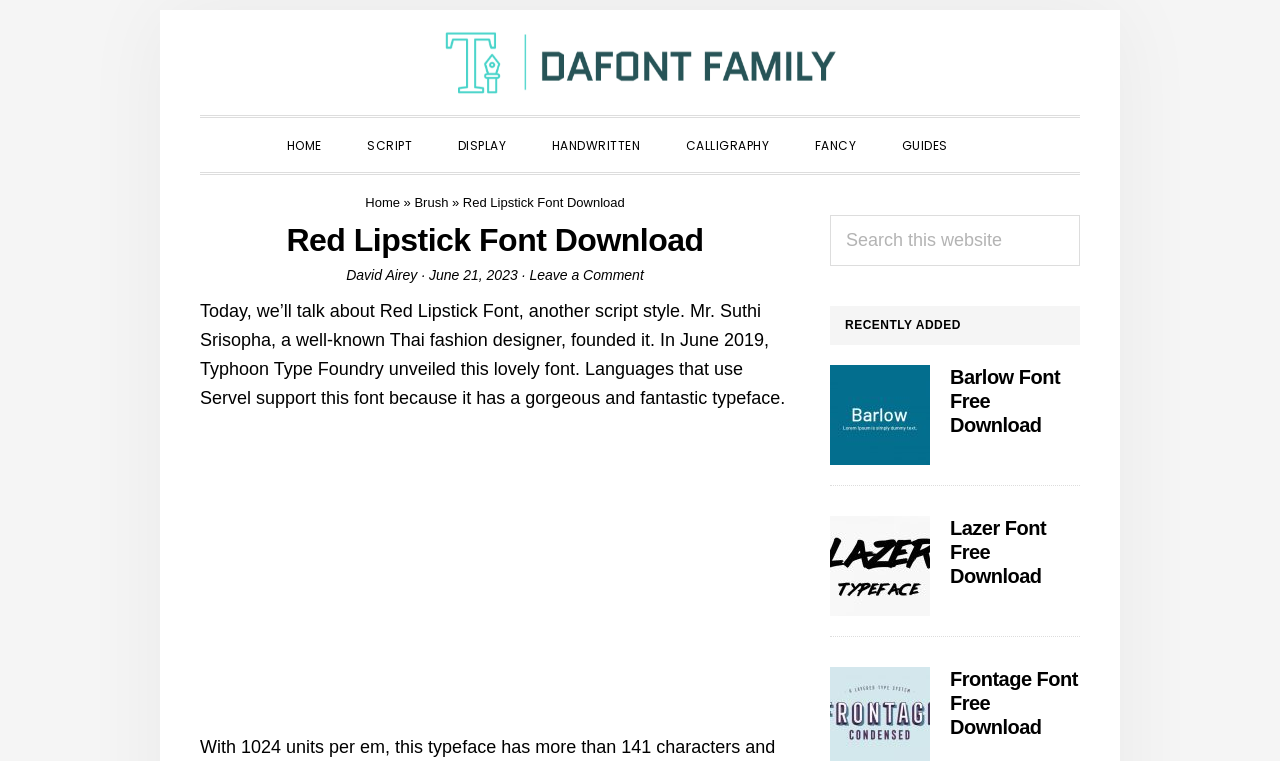Could you highlight the region that needs to be clicked to execute the instruction: "Download the Red Lipstick Font"?

[0.362, 0.256, 0.488, 0.276]